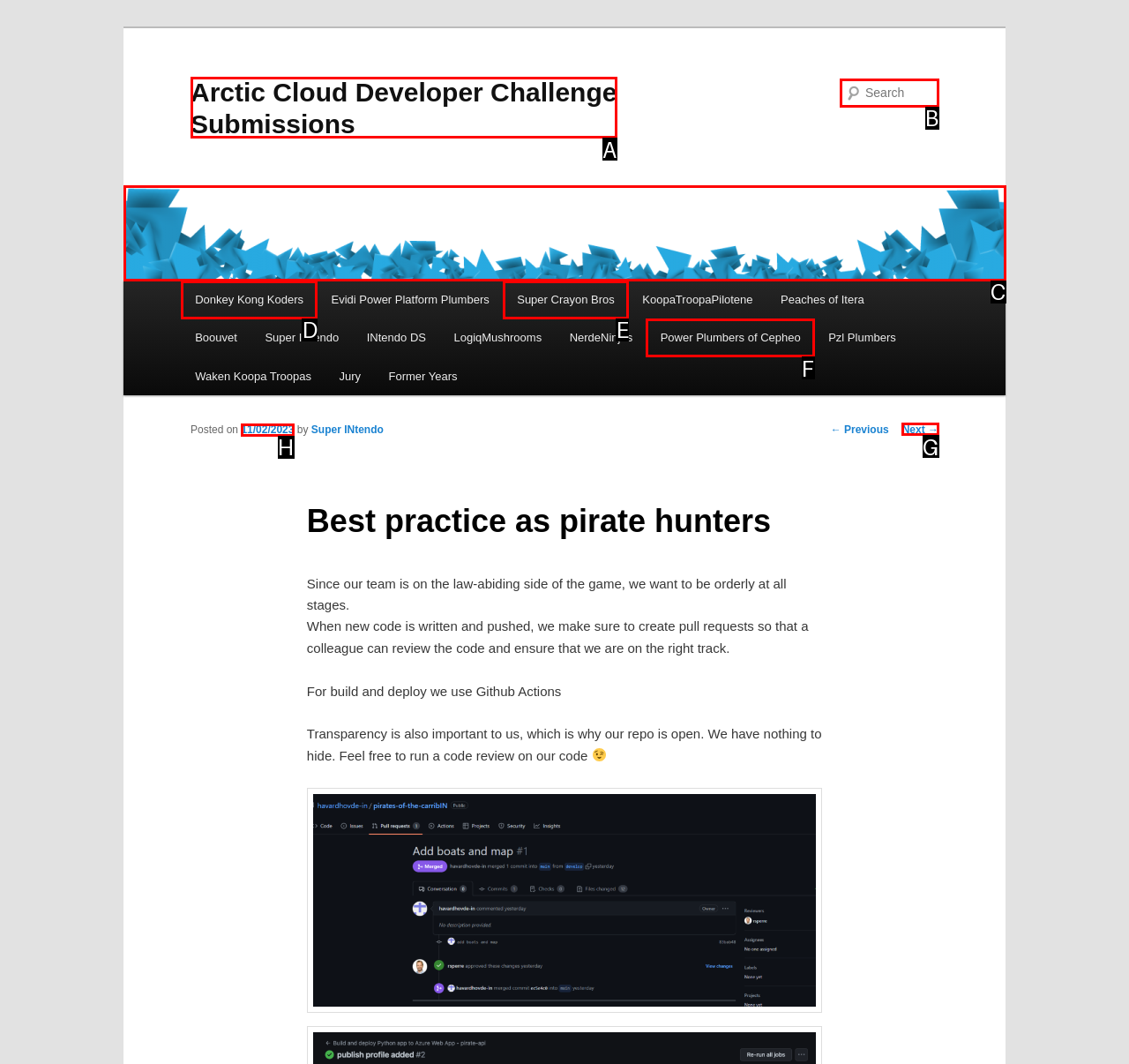Choose the HTML element that best fits the description: Arctic Cloud Developer Challenge Submissions. Answer with the option's letter directly.

A